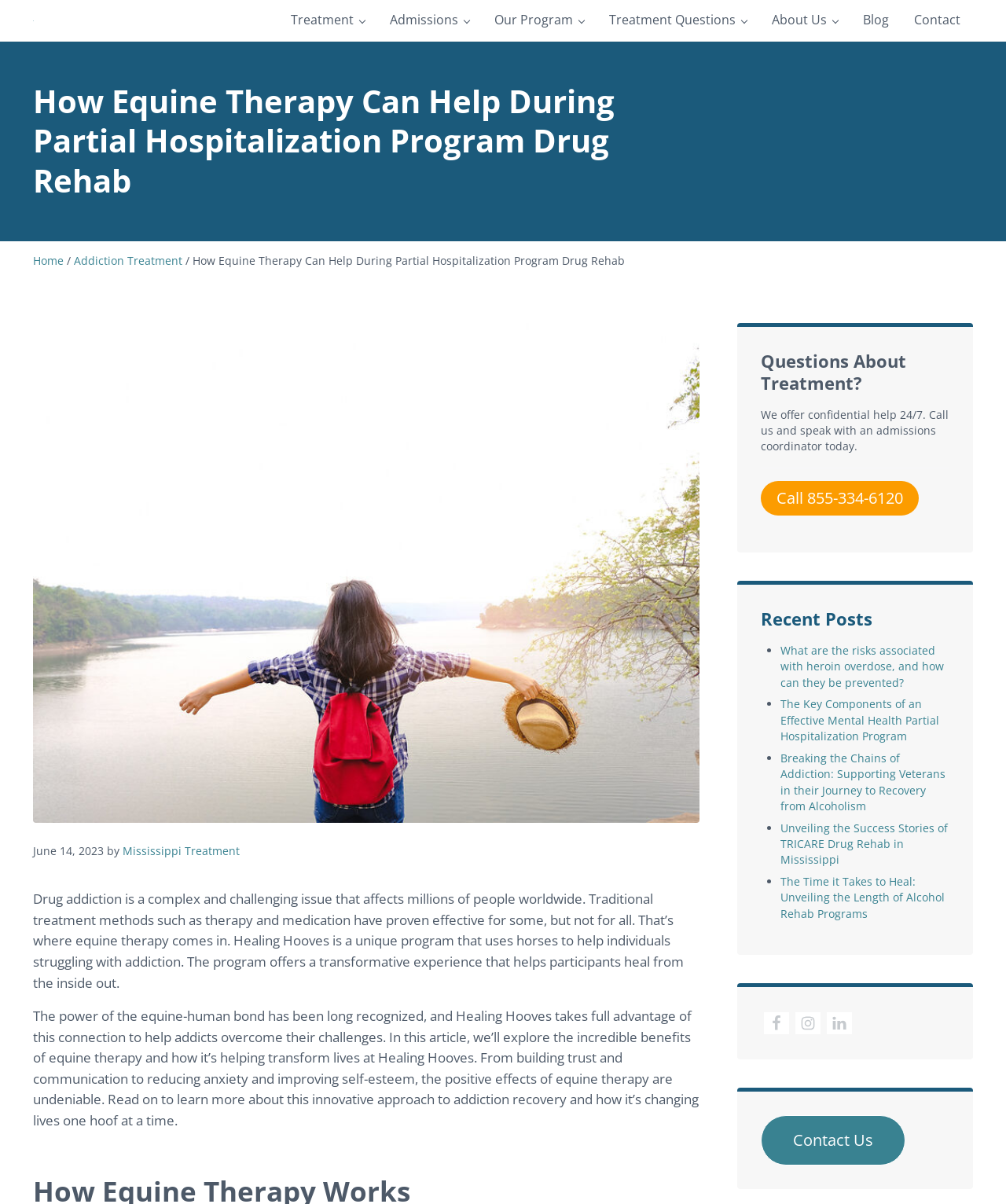Point out the bounding box coordinates of the section to click in order to follow this instruction: "Call the admissions coordinator".

[0.757, 0.418, 0.914, 0.447]